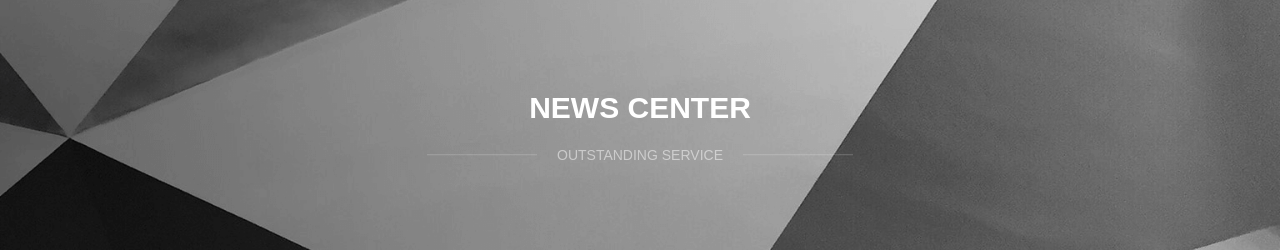What is the text at the center of the image?
Using the image, respond with a single word or phrase.

NEWS CENTER